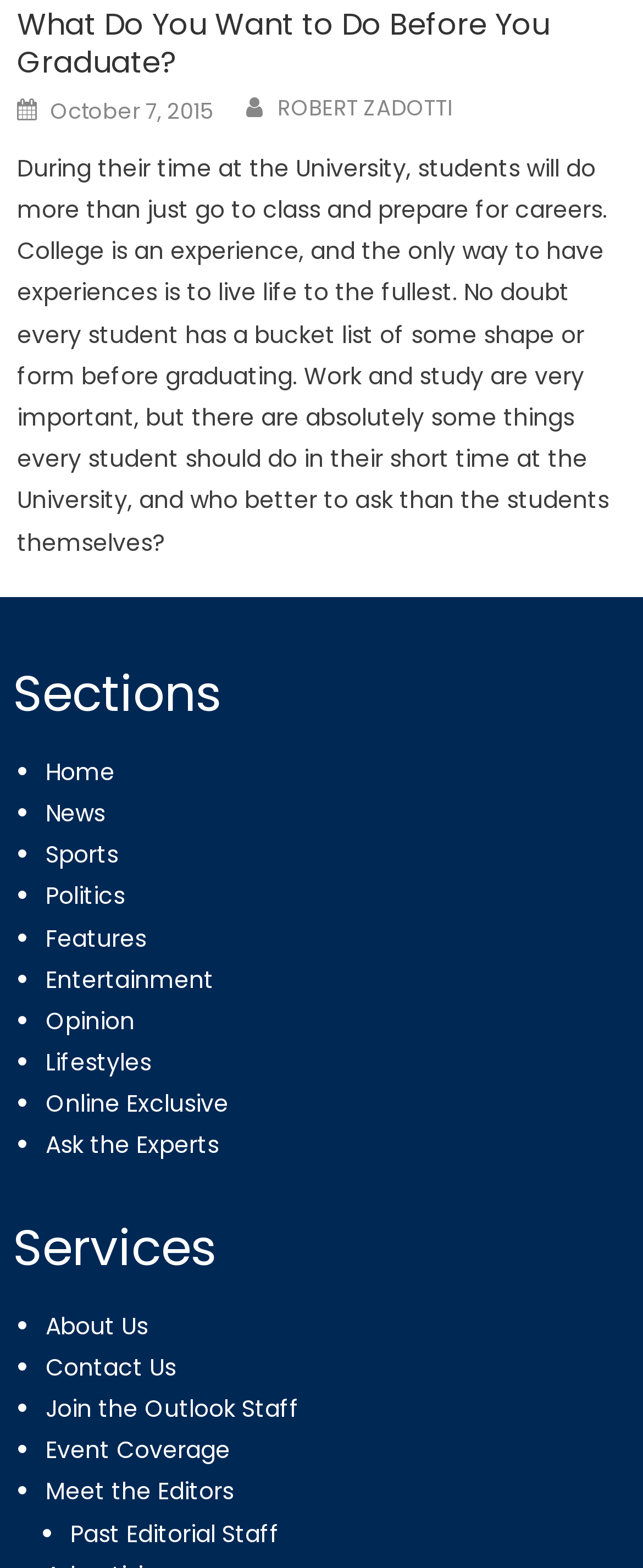Calculate the bounding box coordinates of the UI element given the description: "Join the Outlook Staff".

[0.071, 0.888, 0.466, 0.909]